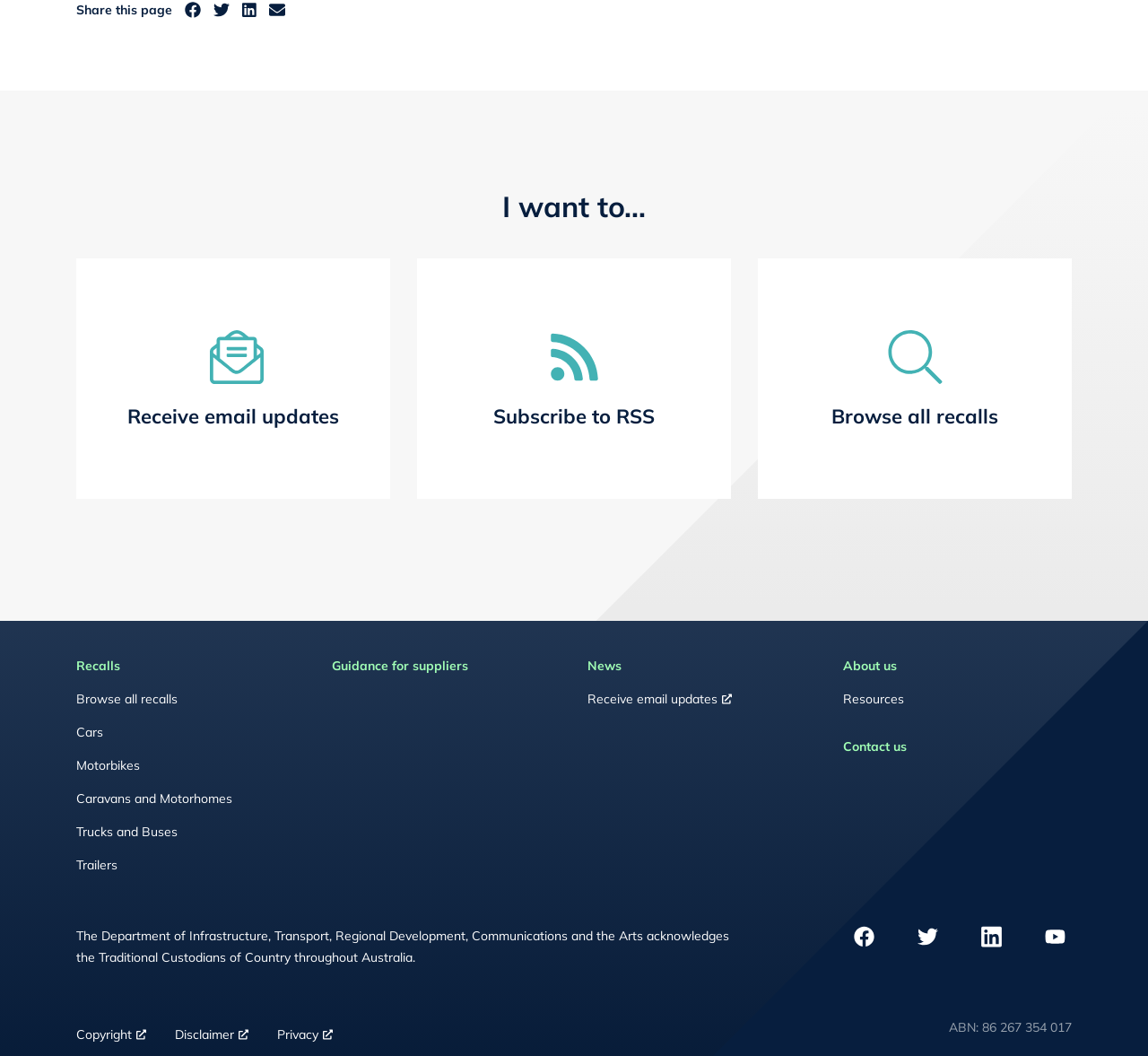Determine the bounding box coordinates of the clickable element to complete this instruction: "Share this page on Facebook". Provide the coordinates in the format of four float numbers between 0 and 1, [left, top, right, bottom].

[0.161, 0.002, 0.175, 0.018]